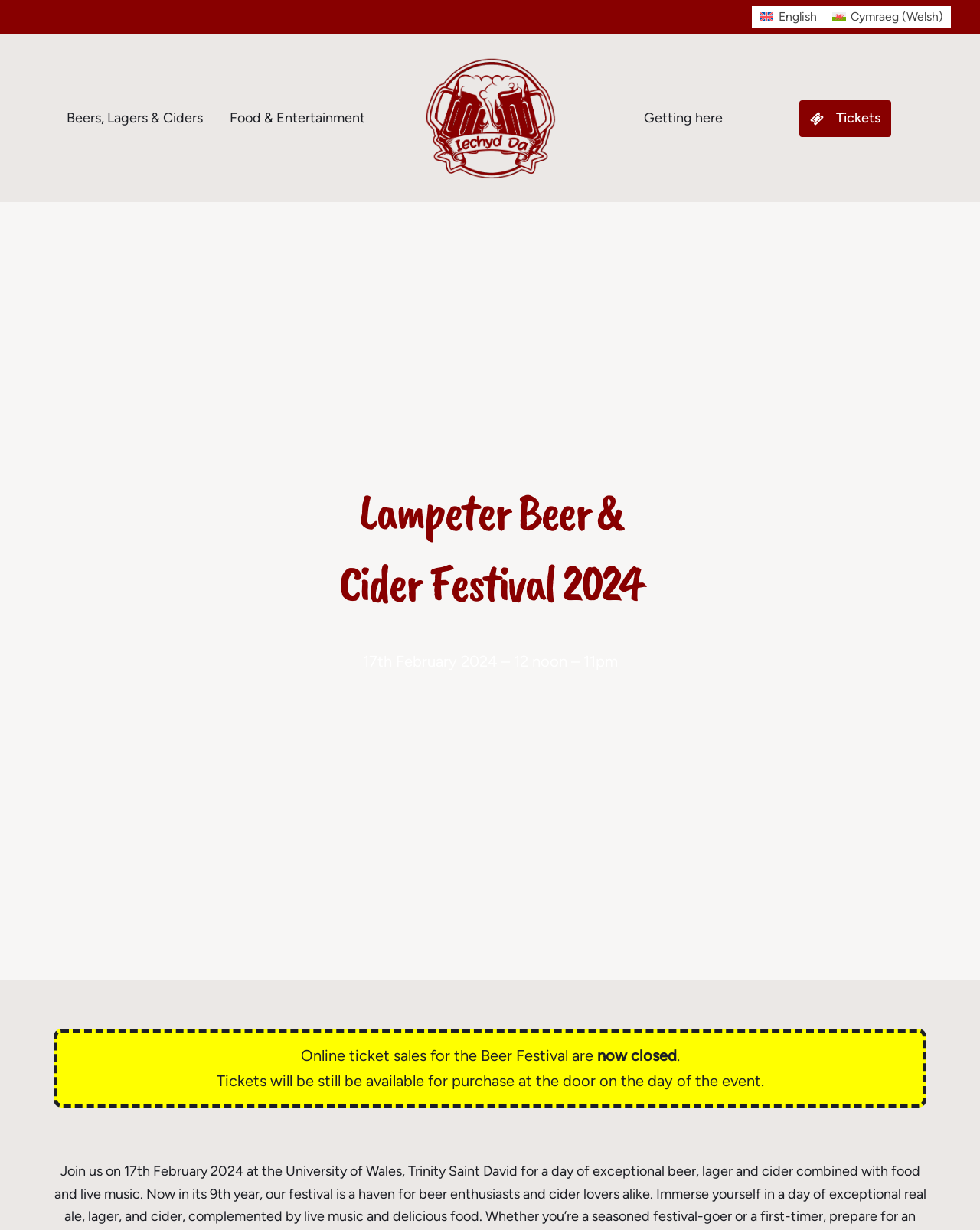Generate the main heading text from the webpage.

Lampeter Beer &
Cider Festival 2024